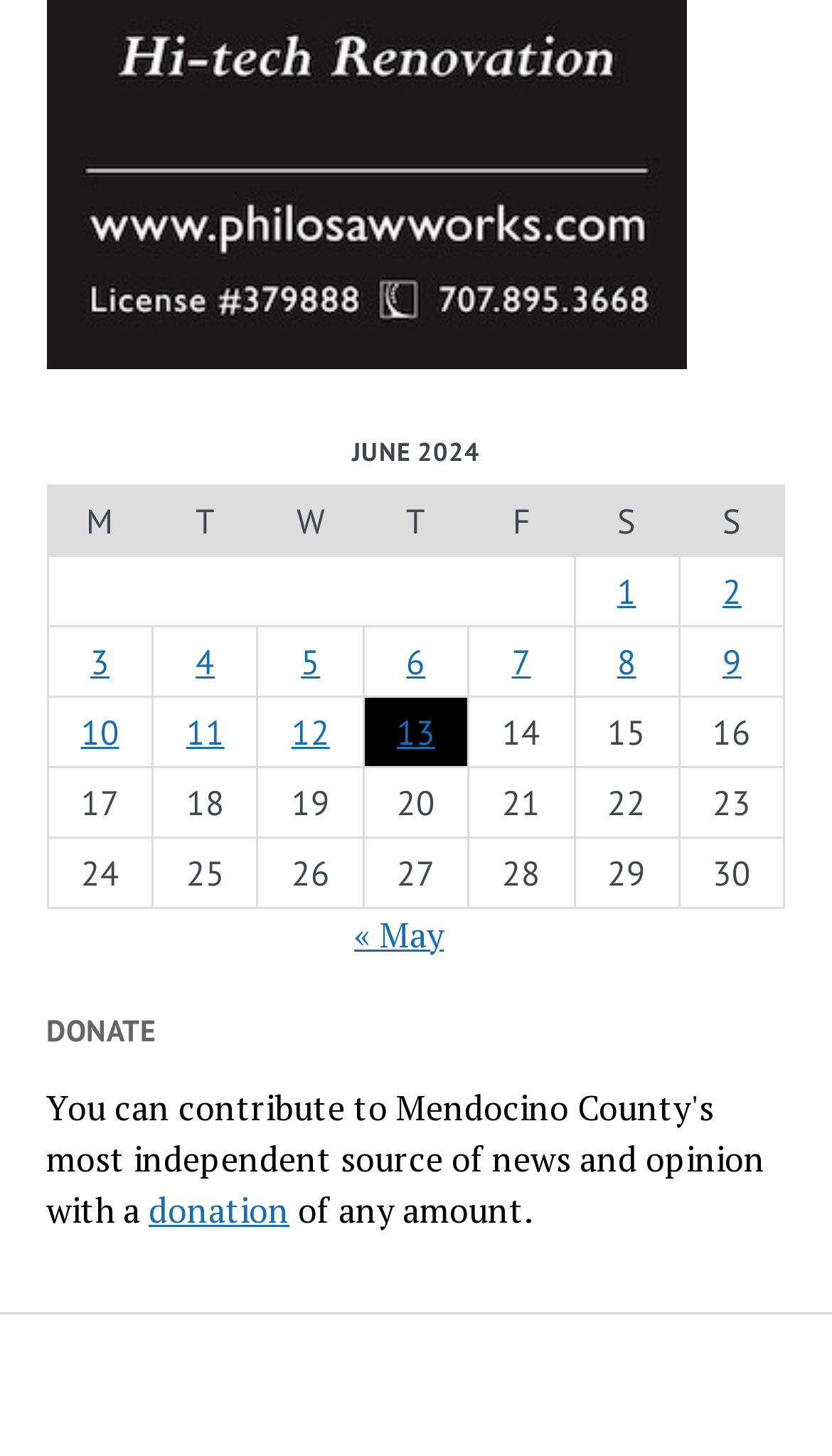Using the format (top-left x, top-left y, bottom-right x, bottom-right y), and given the element description, identify the bounding box coordinates within the screenshot: alt="Philo Saw Works"

[0.056, 0.228, 0.825, 0.26]